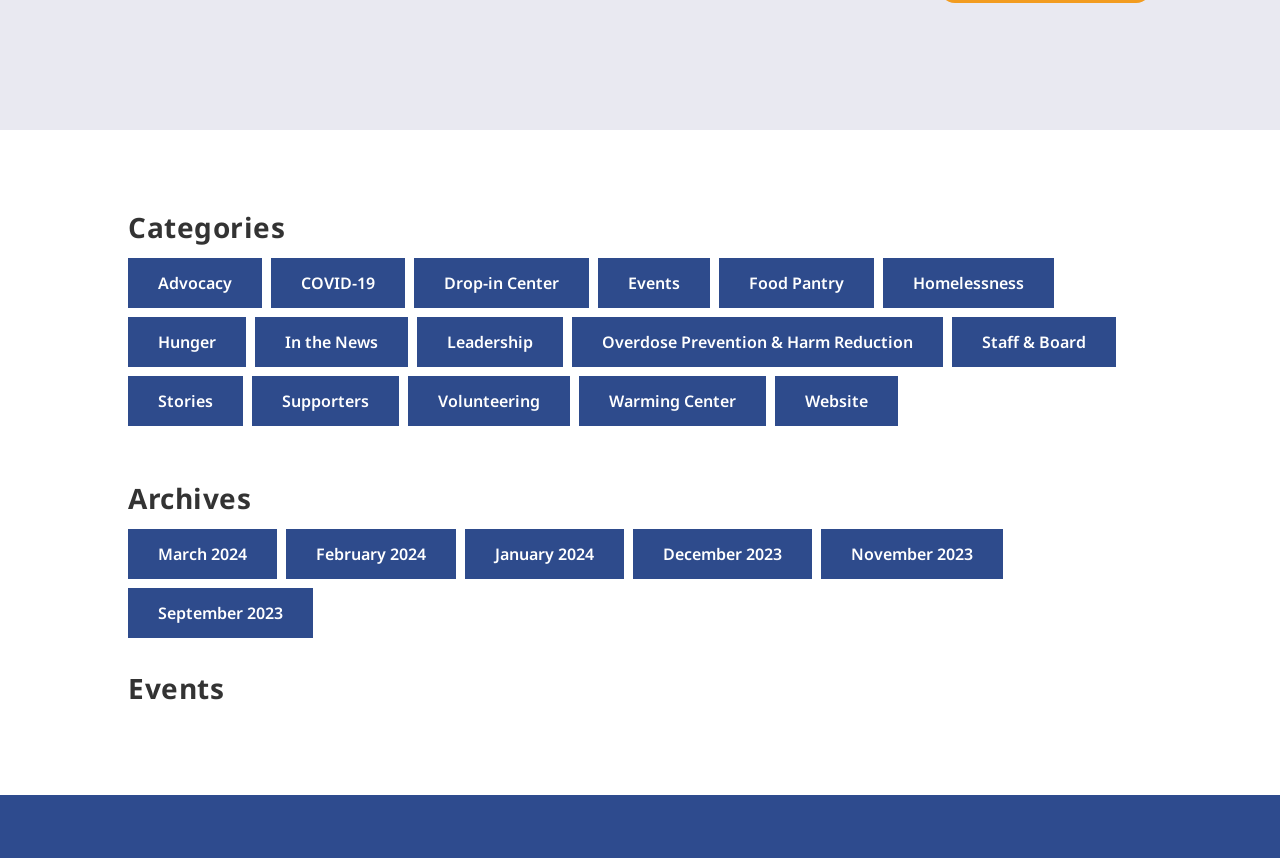Bounding box coordinates should be provided in the format (top-left x, top-left y, bottom-right x, bottom-right y) with all values between 0 and 1. Identify the bounding box for this UI element: Staff & Board

[0.744, 0.37, 0.872, 0.428]